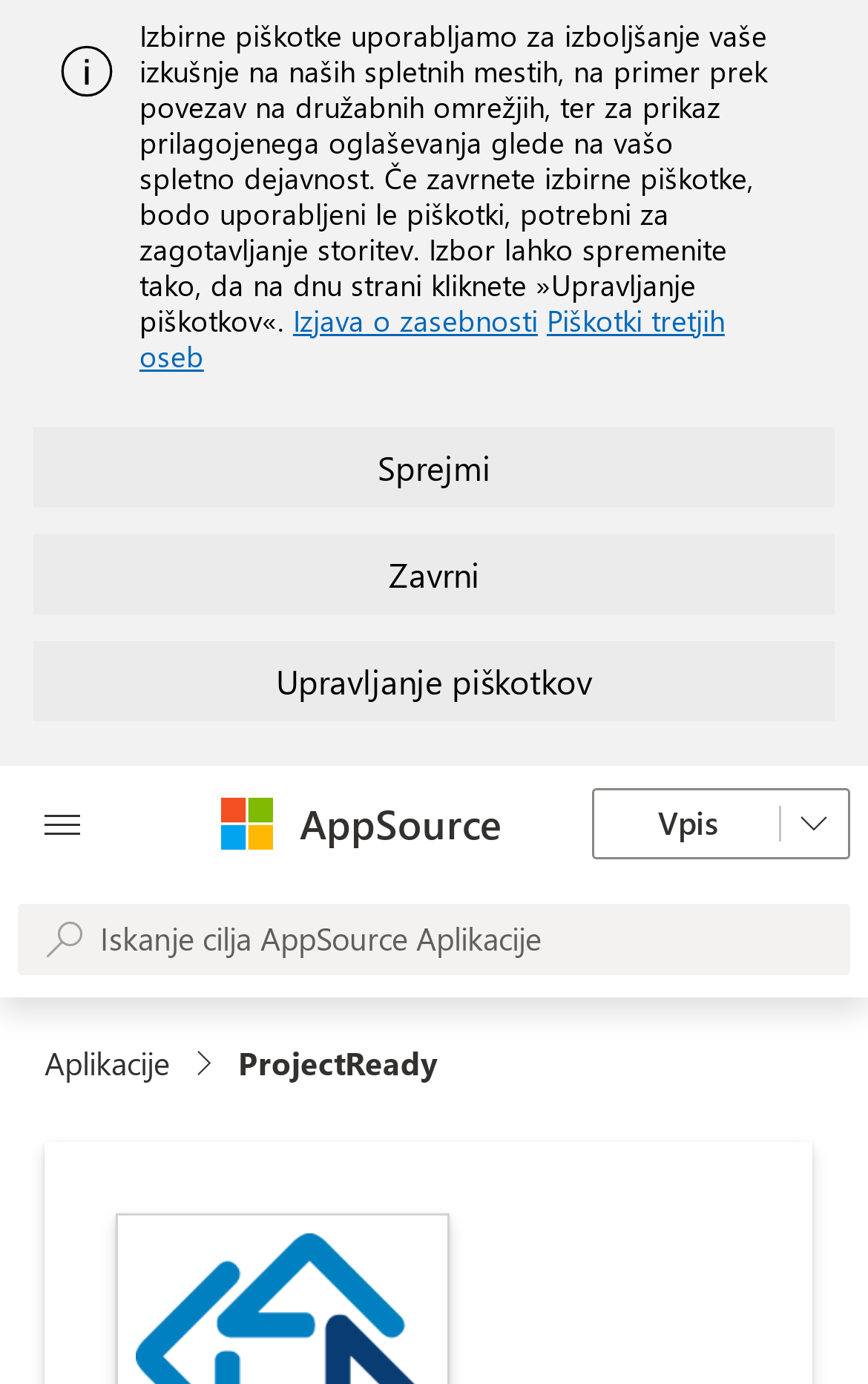Give a detailed account of the webpage.

This webpage is about connecting software ecosystems, as indicated by the meta description. At the top of the page, there is an alert section with an image and a block of text that explains the use of cookies on the website. Below this section, there are three buttons: "Sprejmi" (Accept), "Zavrni" (Decline), and "Upravljanje piškotkov" (Cookie Management).

On the left side of the page, there is a button labeled "Gumb »Odpri celotno podokno«" (Open Full Window Button). Next to it, there is a link to Microsoft with a corresponding image. Below this link, there is a button labeled "AppSource".

On the right side of the page, there is a section for login and registration. It contains a link labeled "Vpis" (Login) with a dropdown menu, and a button labeled "Druge možnosti prijave" (Other Login Options).

At the bottom of the page, there is a search bar with a disabled search box labeled "Iskanje cilja AppSource Aplikacije" (Search AppSource Applications). Next to the search bar, there is a navigation section with breadcrumbs, which includes a link labeled "Aplikacije" (Applications) and a heading with the text "ProjectReady".